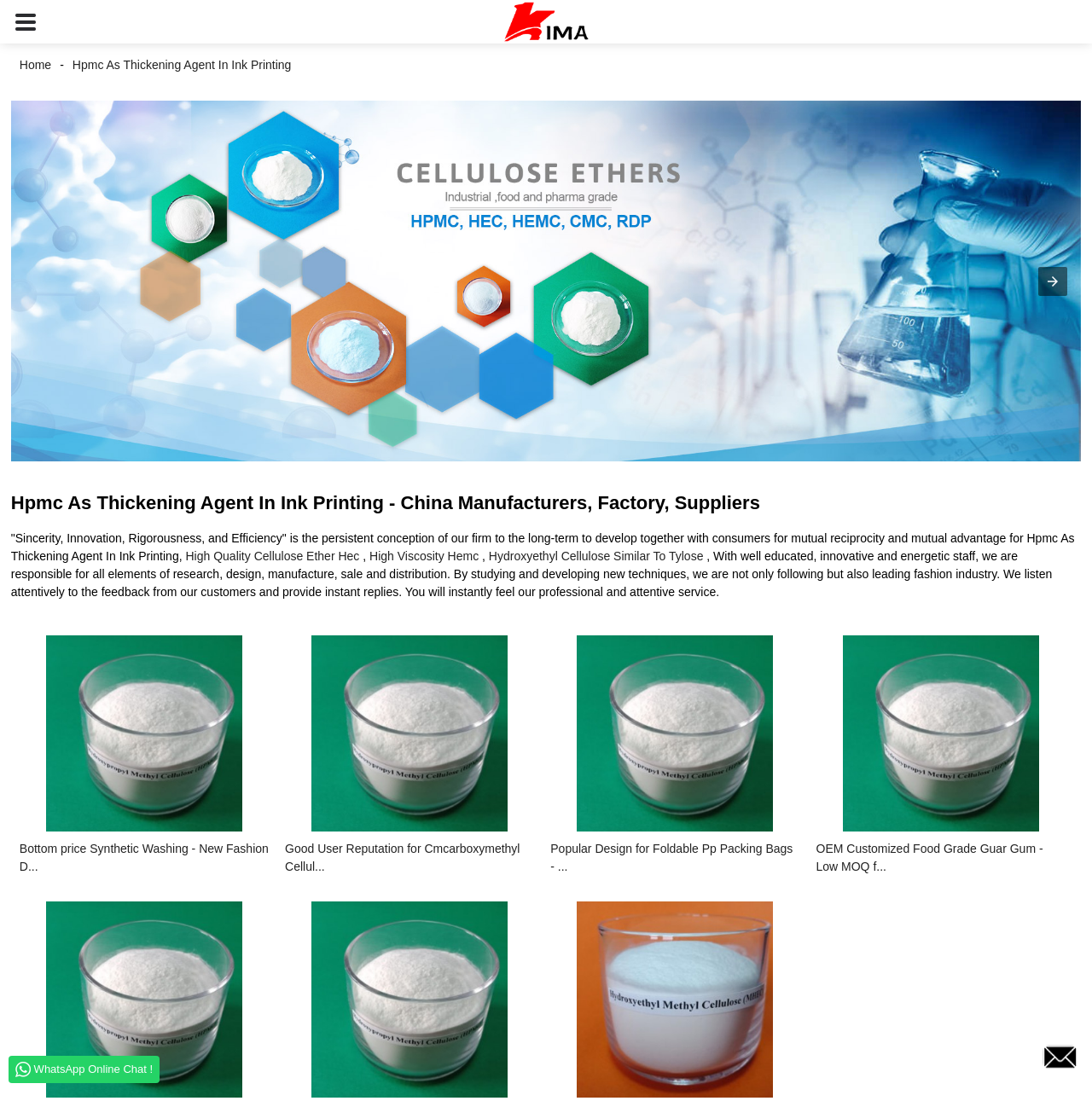Determine the bounding box of the UI element mentioned here: "High Viscosity Hemc". The coordinates must be in the format [left, top, right, bottom] with values ranging from 0 to 1.

[0.338, 0.499, 0.438, 0.511]